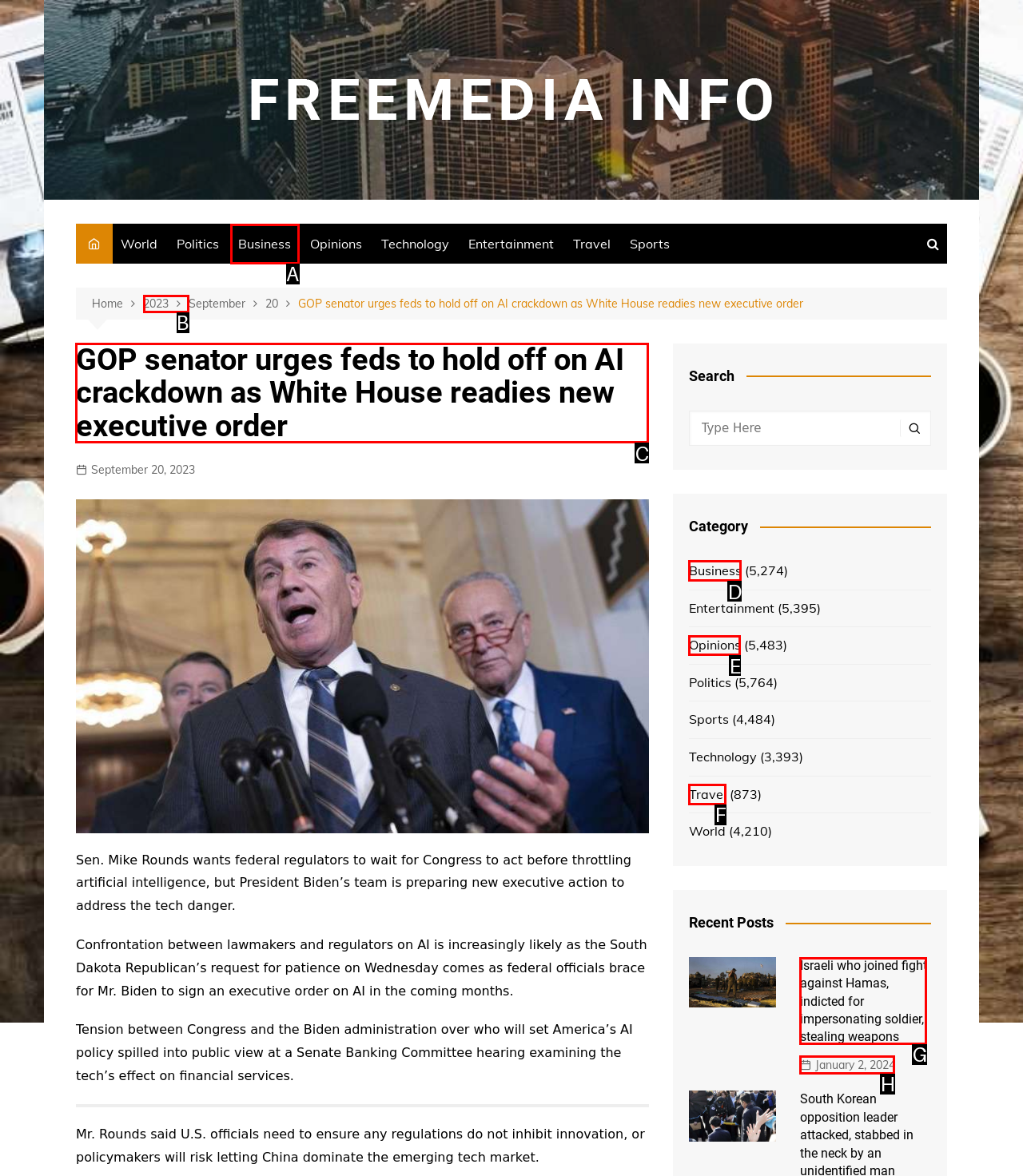Specify the letter of the UI element that should be clicked to achieve the following: Read the 'GOP senator urges feds to hold off on AI crackdown as White House readies new executive order' article
Provide the corresponding letter from the choices given.

C